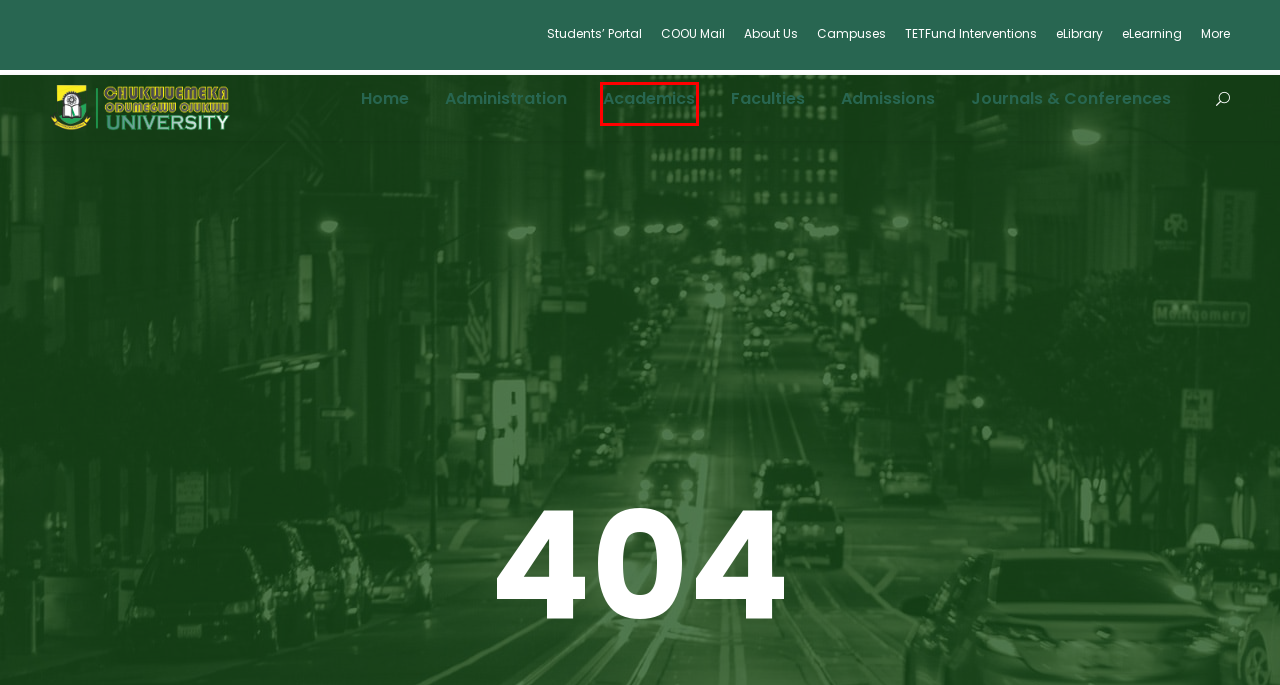Given a webpage screenshot featuring a red rectangle around a UI element, please determine the best description for the new webpage that appears after the element within the bounding box is clicked. The options are:
A. Homepage - Chukwuemeka Odumegwu Ojukwu University
B. Disaster Recovery - Chukwuemeka Odumegwu Ojukwu University
C. Teaching Practice - Chukwuemeka Odumegwu Ojukwu University
D. COOU SM Core Portal
E. Academic Manuscript Development - Chukwuemeka Odumegwu Ojukwu University
F. Home - Academic Programmes
G. ICT - Chukwuemeka Odumegwu Ojukwu University
H. Student's Affairs - Chukwuemeka Odumegwu Ojukwu University

F